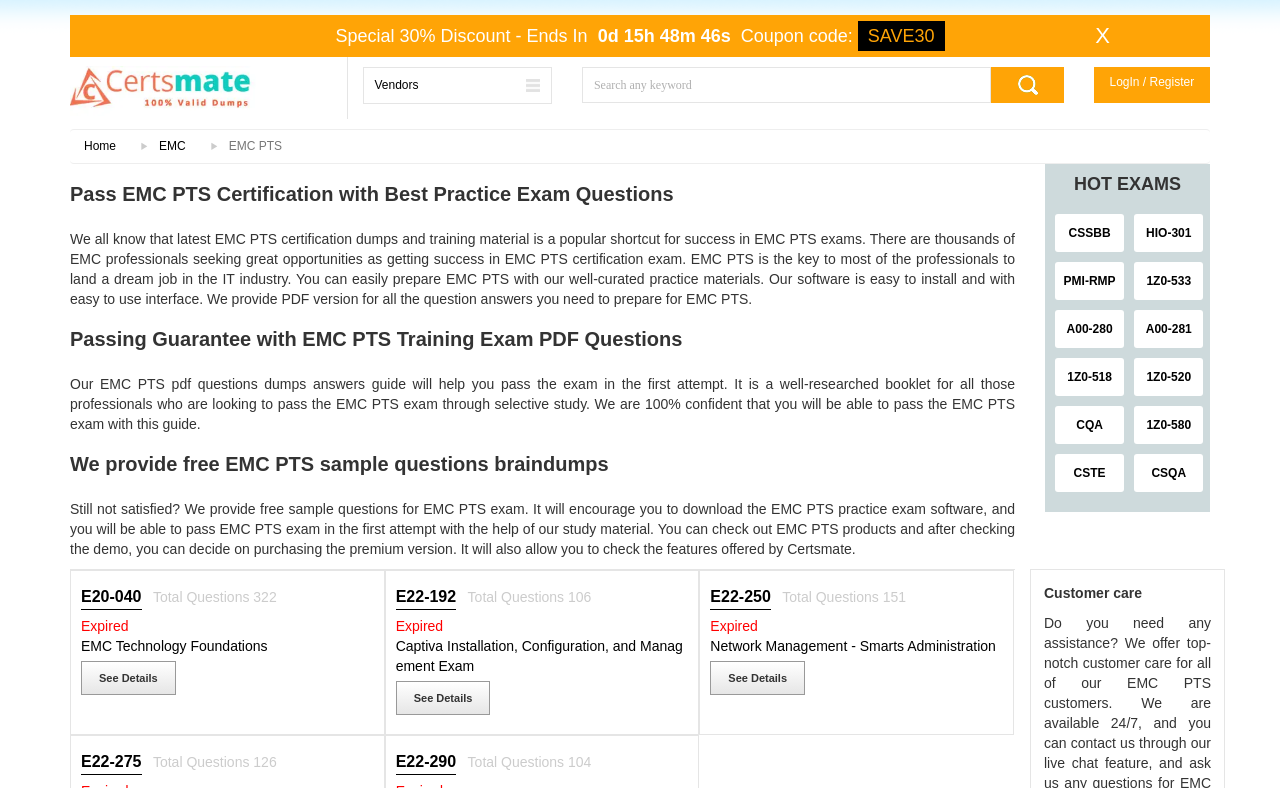How many questions are there in the E20-040 exam?
Using the image, answer in one word or phrase.

322